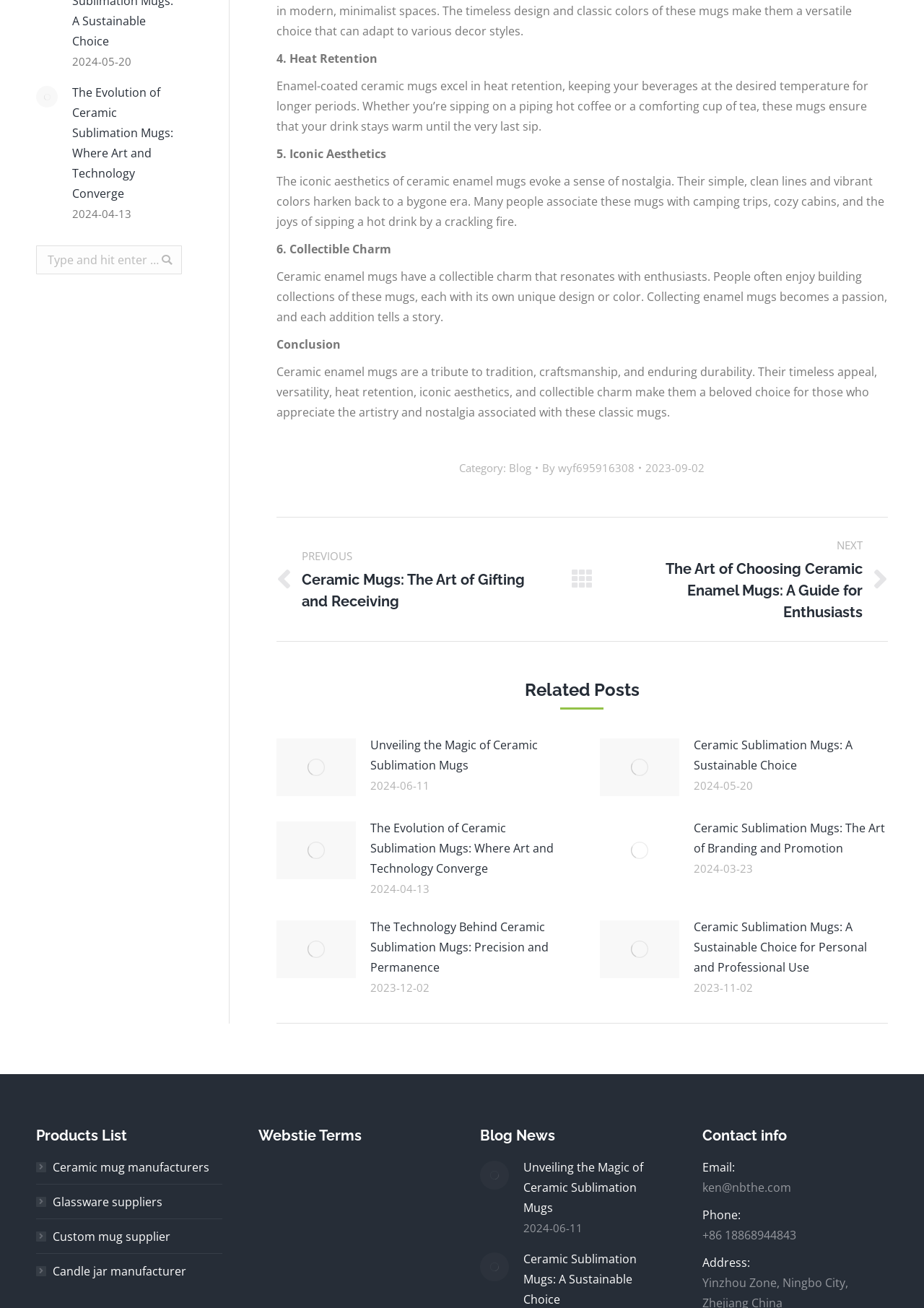Use the information in the screenshot to answer the question comprehensively: What is the category of the blog post?

The category of the blog post is indicated by the link 'Blog' at the bottom of the webpage, which suggests that the post is part of a blog or a collection of articles.